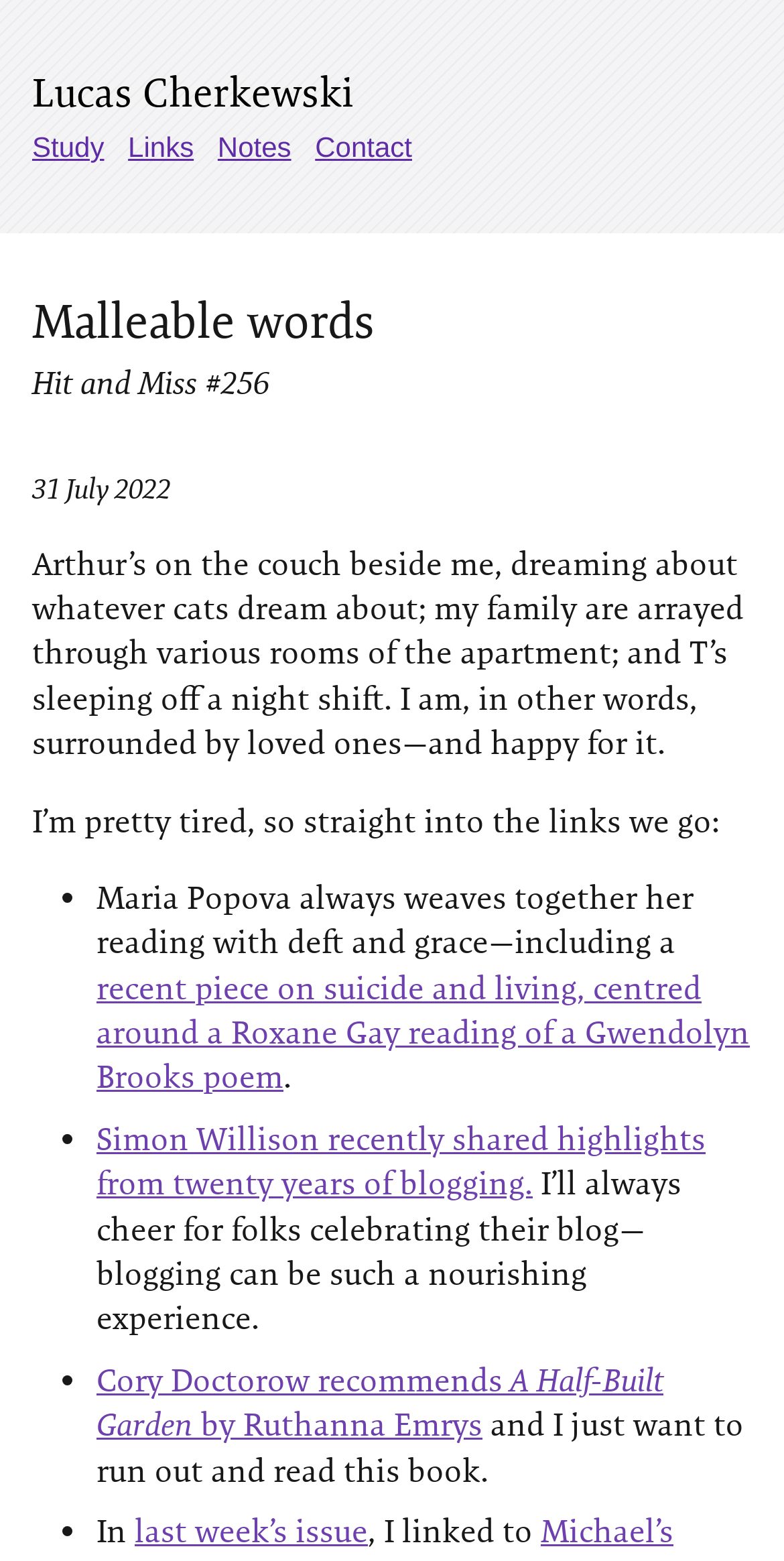Utilize the details in the image to give a detailed response to the question: How many list items are in the article?

The article contains a list with 4 items, each marked with a bullet point ('•'). These list items contain links to external articles or books.